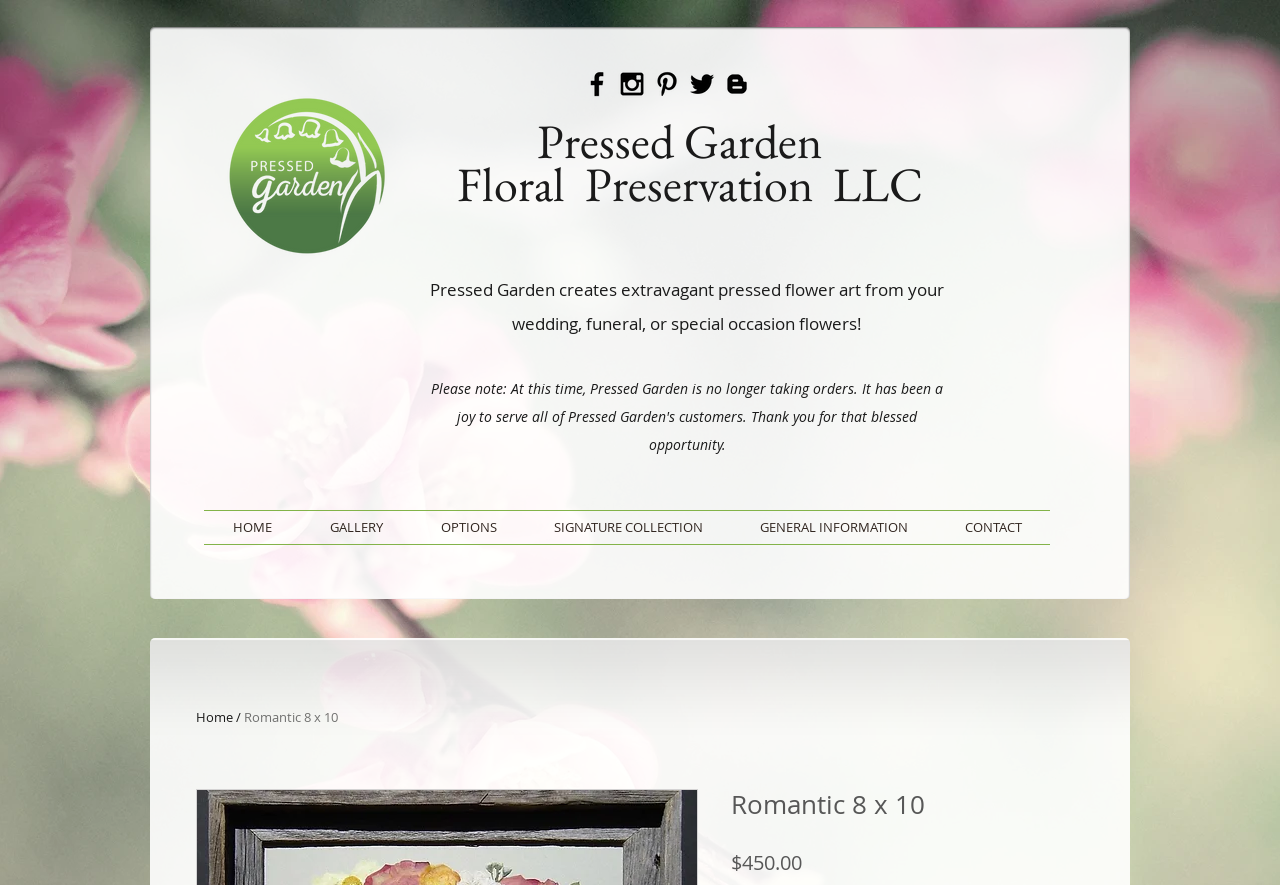What is the price of the Romantic 8 x 10?
Please provide a comprehensive answer based on the contents of the image.

The price of the Romantic 8 x 10 can be found in the StaticText element which contains the text '$450.00'. This element is located below the heading element 'Romantic 8 x 10'.